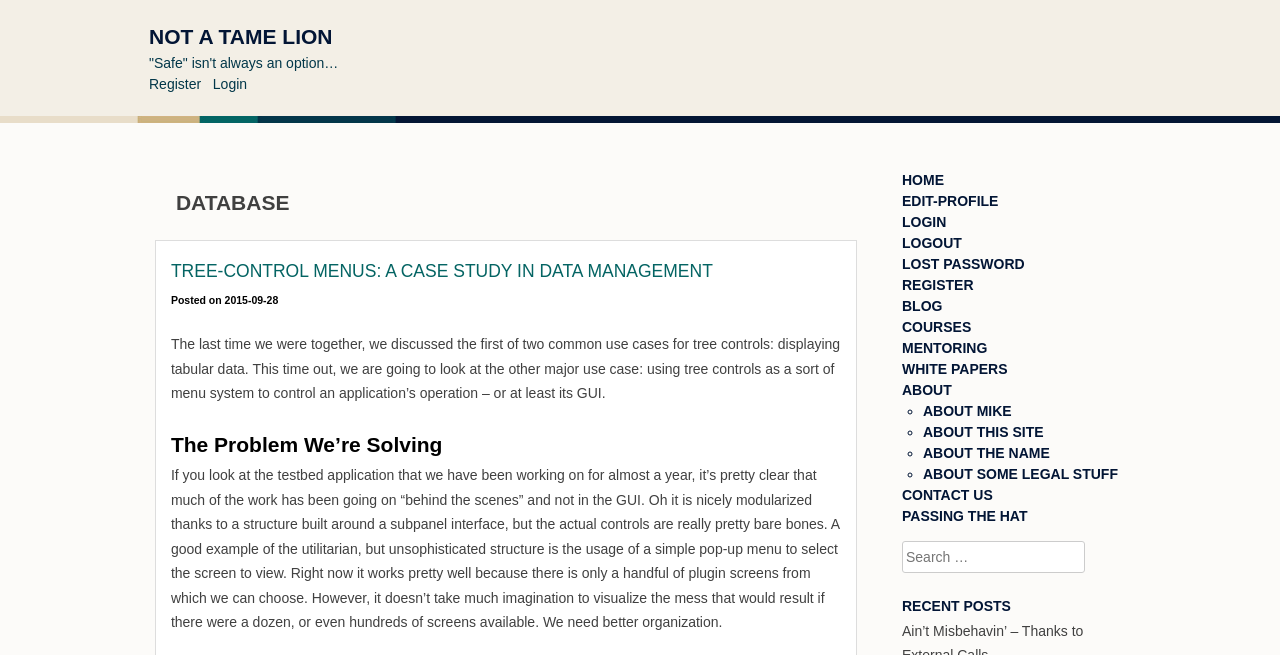Could you determine the bounding box coordinates of the clickable element to complete the instruction: "Read the blog post 'TREE-CONTROL MENUS: A CASE STUDY IN DATA MANAGEMENT'"? Provide the coordinates as four float numbers between 0 and 1, i.e., [left, top, right, bottom].

[0.134, 0.398, 0.557, 0.429]